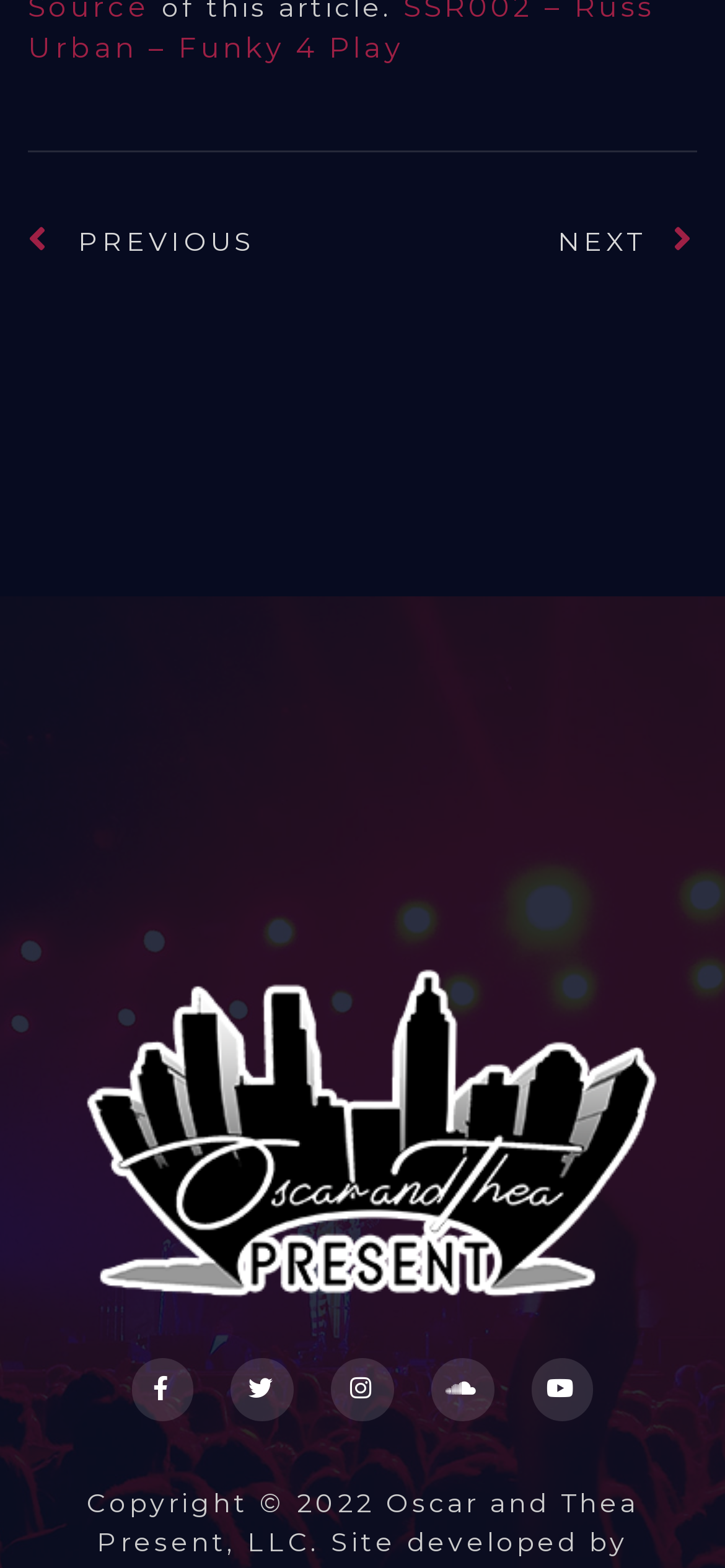What is the copyright year of the website?
Refer to the image and provide a detailed answer to the question.

The copyright year can be found at the bottom of the webpage, in the StaticText element with the text 'Copyright © 2022 Oscar and Thea Present, LLC. Site developed by' which has a bounding box coordinate of [0.119, 0.948, 0.881, 0.994]. The year mentioned is 2022.